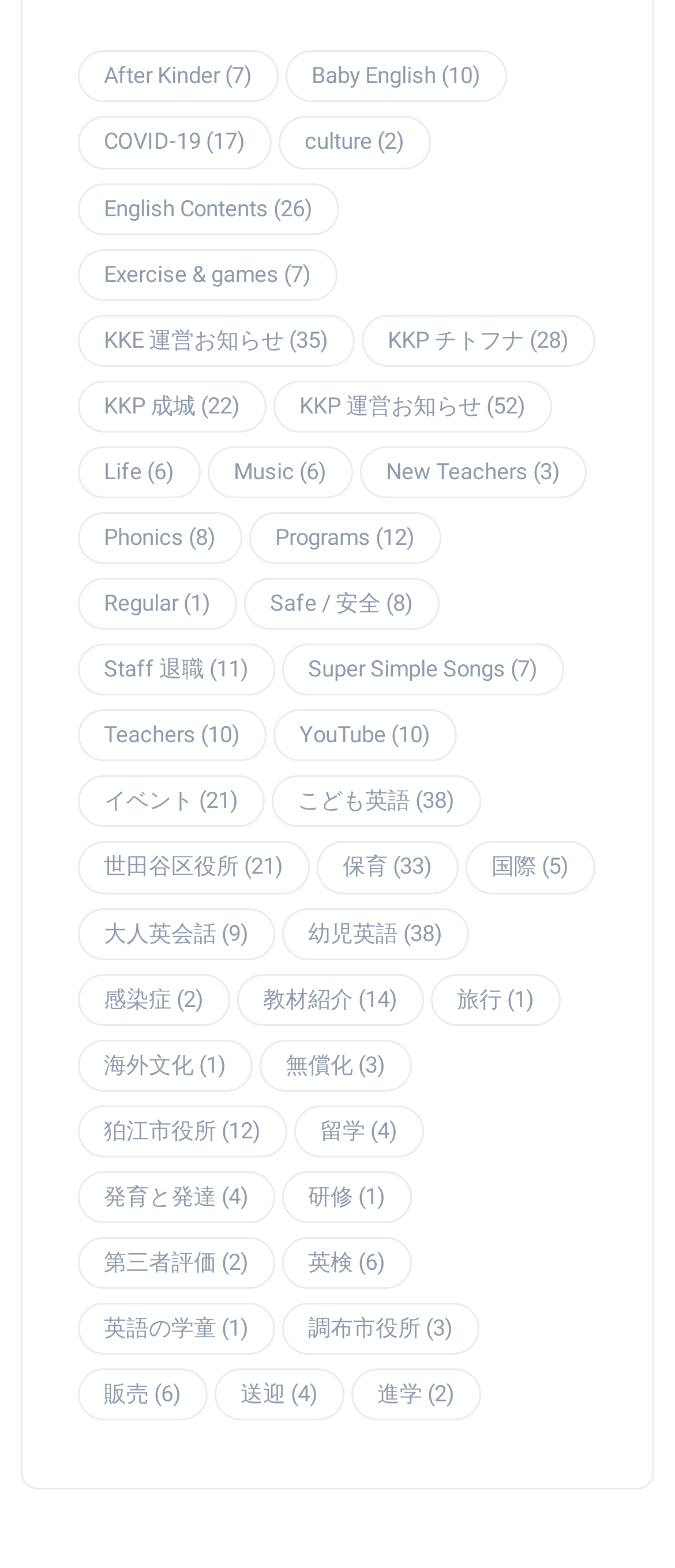Provide your answer in a single word or phrase: 
What is the category of 'Life'?

English Contents